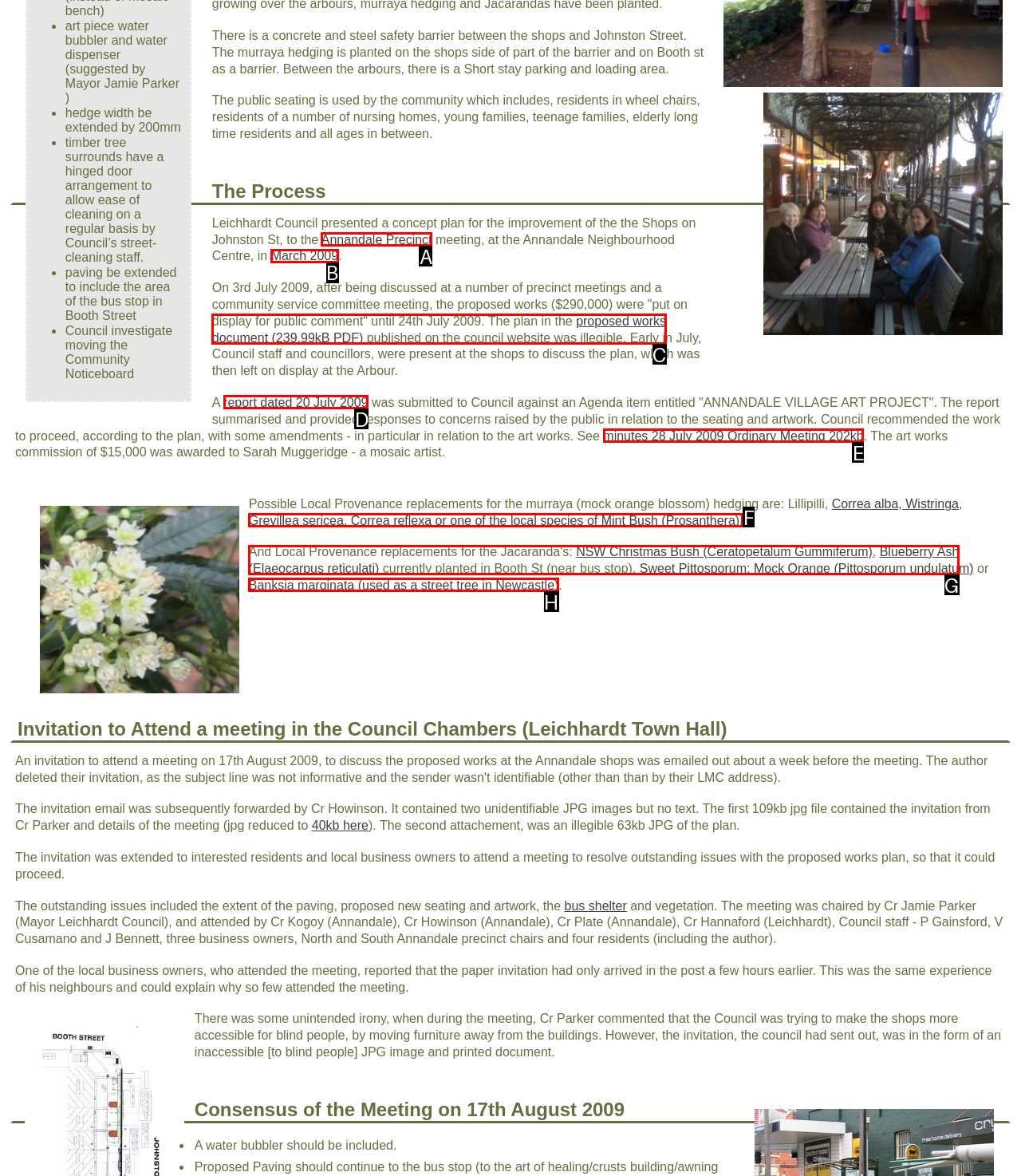Identify the HTML element that corresponds to the description: Blueberry Ash (Elaeocarpus reticulati) Provide the letter of the matching option directly from the choices.

G